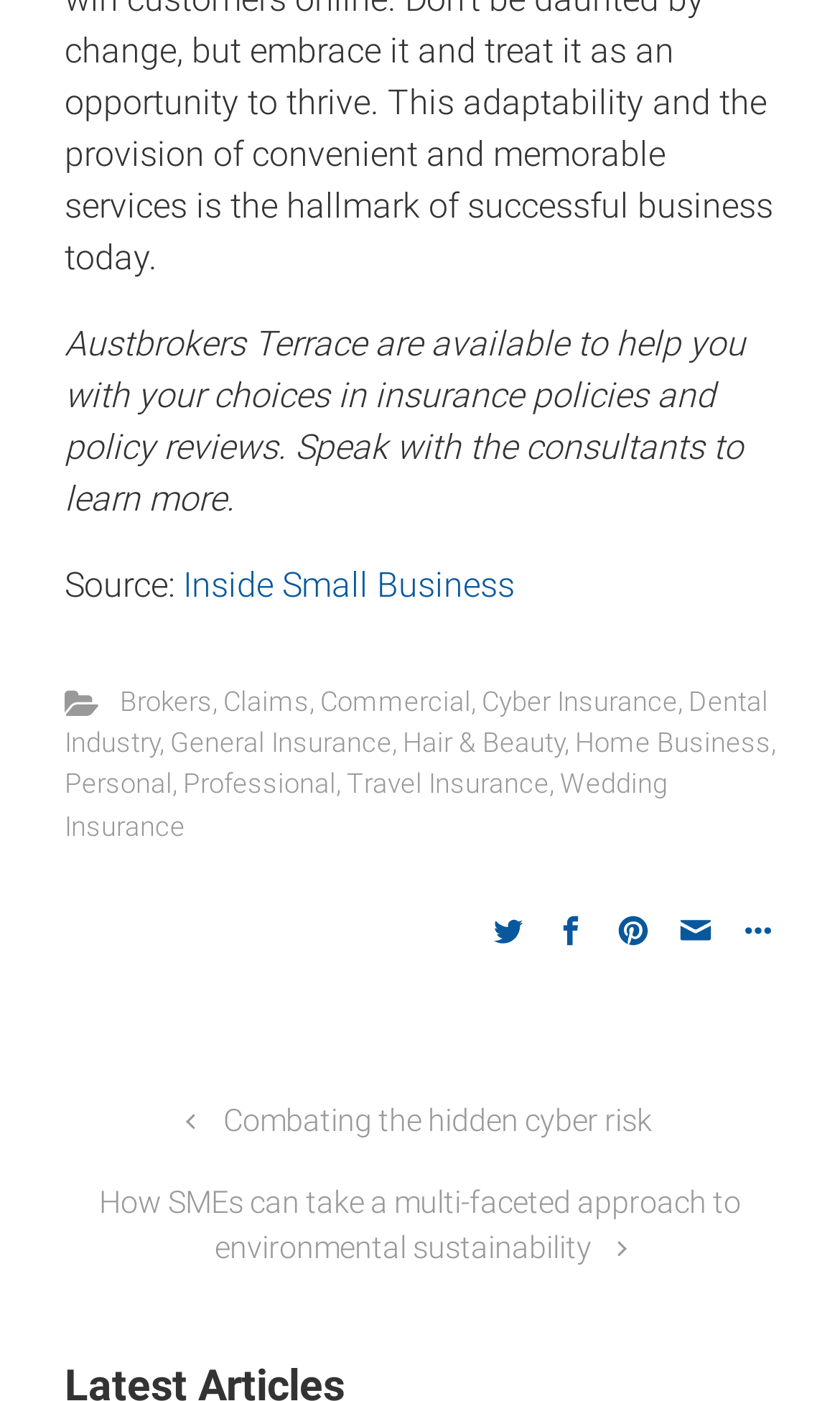Using the description: "Personal", determine the UI element's bounding box coordinates. Ensure the coordinates are in the format of four float numbers between 0 and 1, i.e., [left, top, right, bottom].

[0.077, 0.548, 0.205, 0.571]